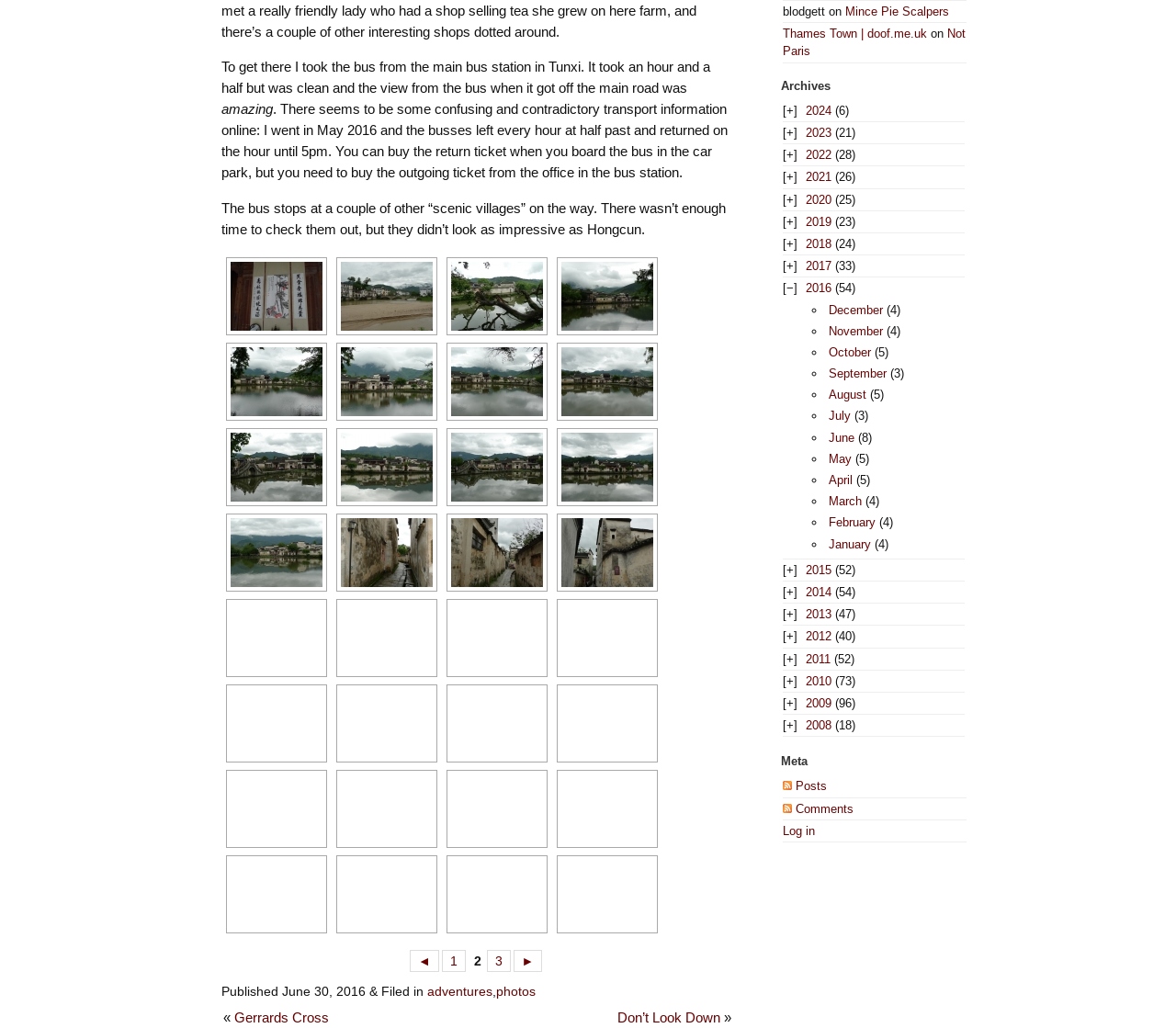Based on the description "title="Hongcun"", find the bounding box of the specified UI element.

[0.282, 0.5, 0.372, 0.576]